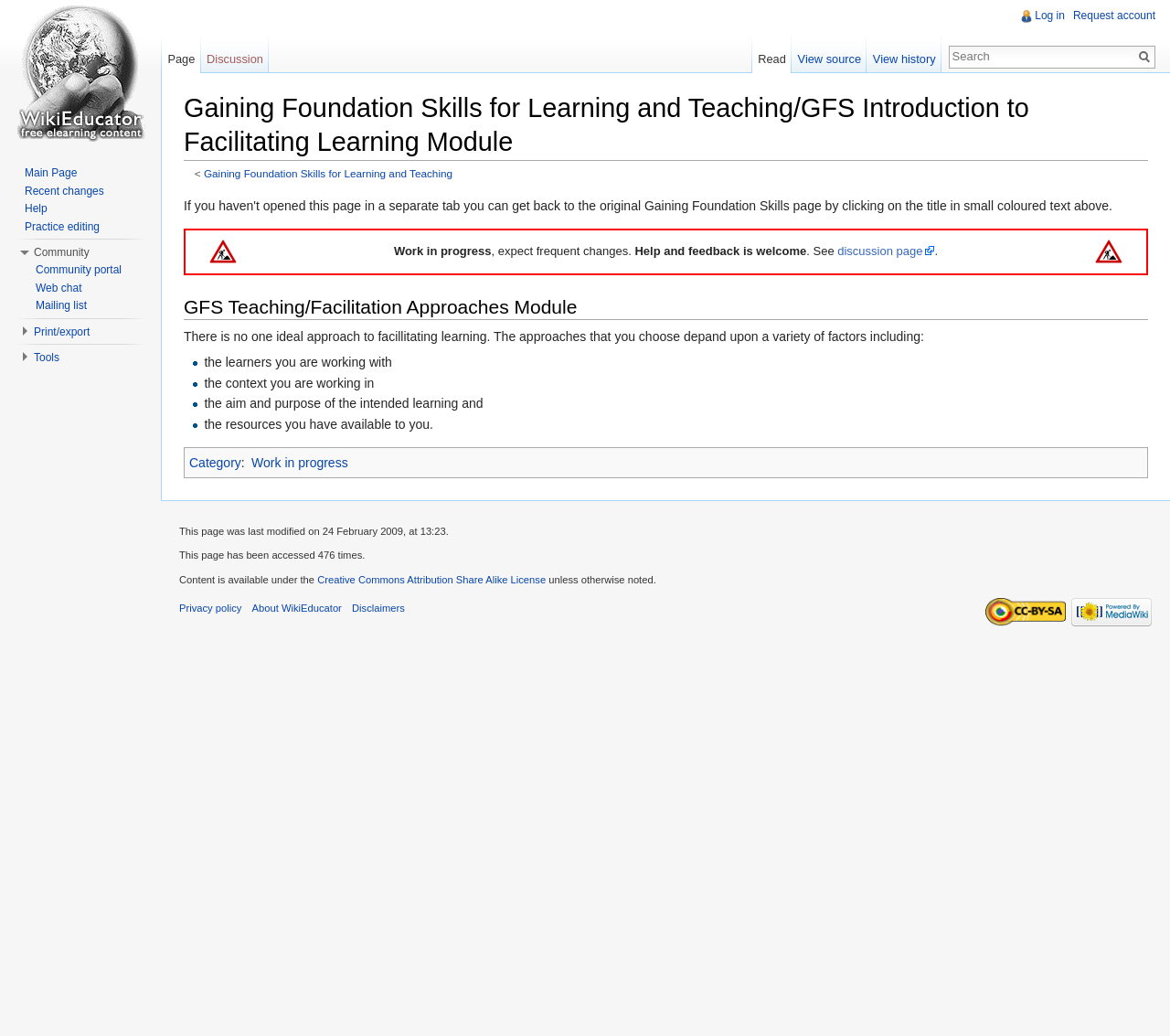Identify the bounding box of the HTML element described here: "alt="Powered by MediaWiki"". Provide the coordinates as four float numbers between 0 and 1: [left, top, right, bottom].

[0.916, 0.585, 0.984, 0.595]